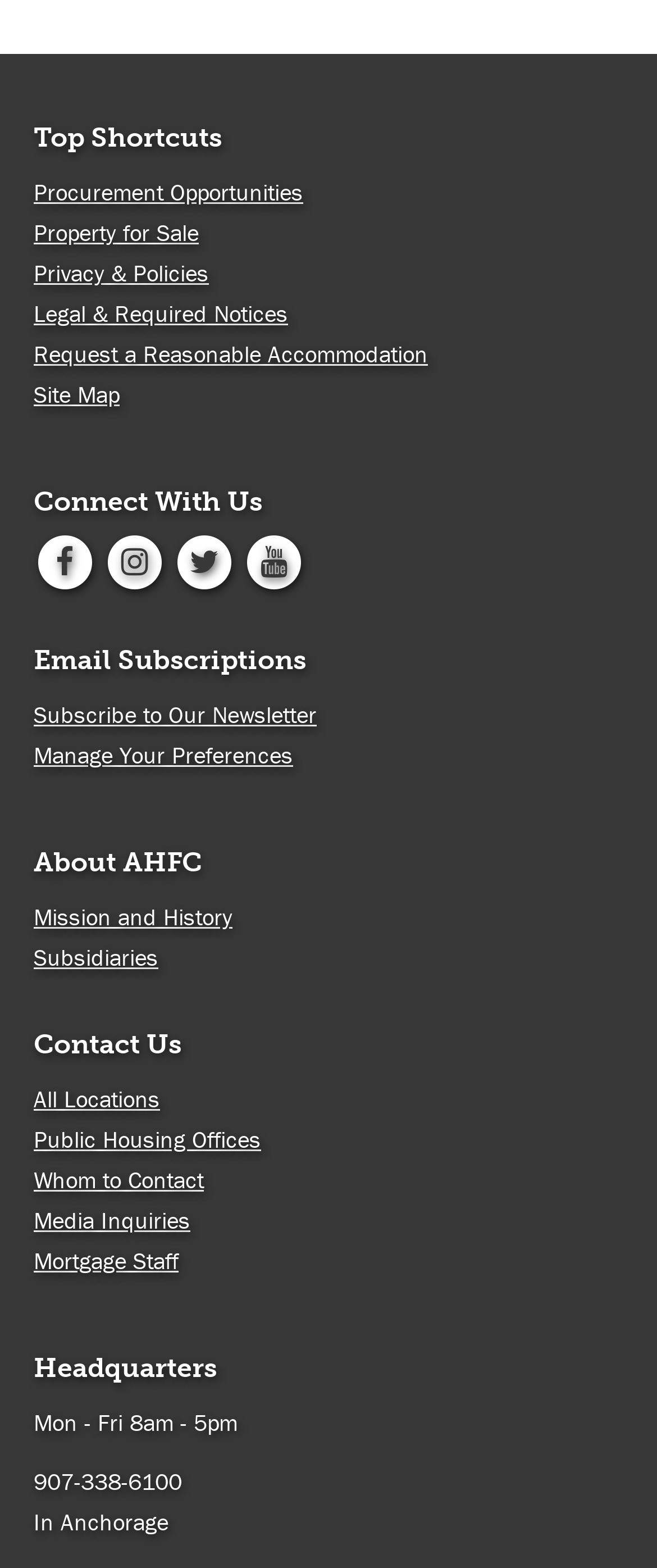Kindly provide the bounding box coordinates of the section you need to click on to fulfill the given instruction: "View procurement opportunities".

[0.051, 0.113, 0.462, 0.133]